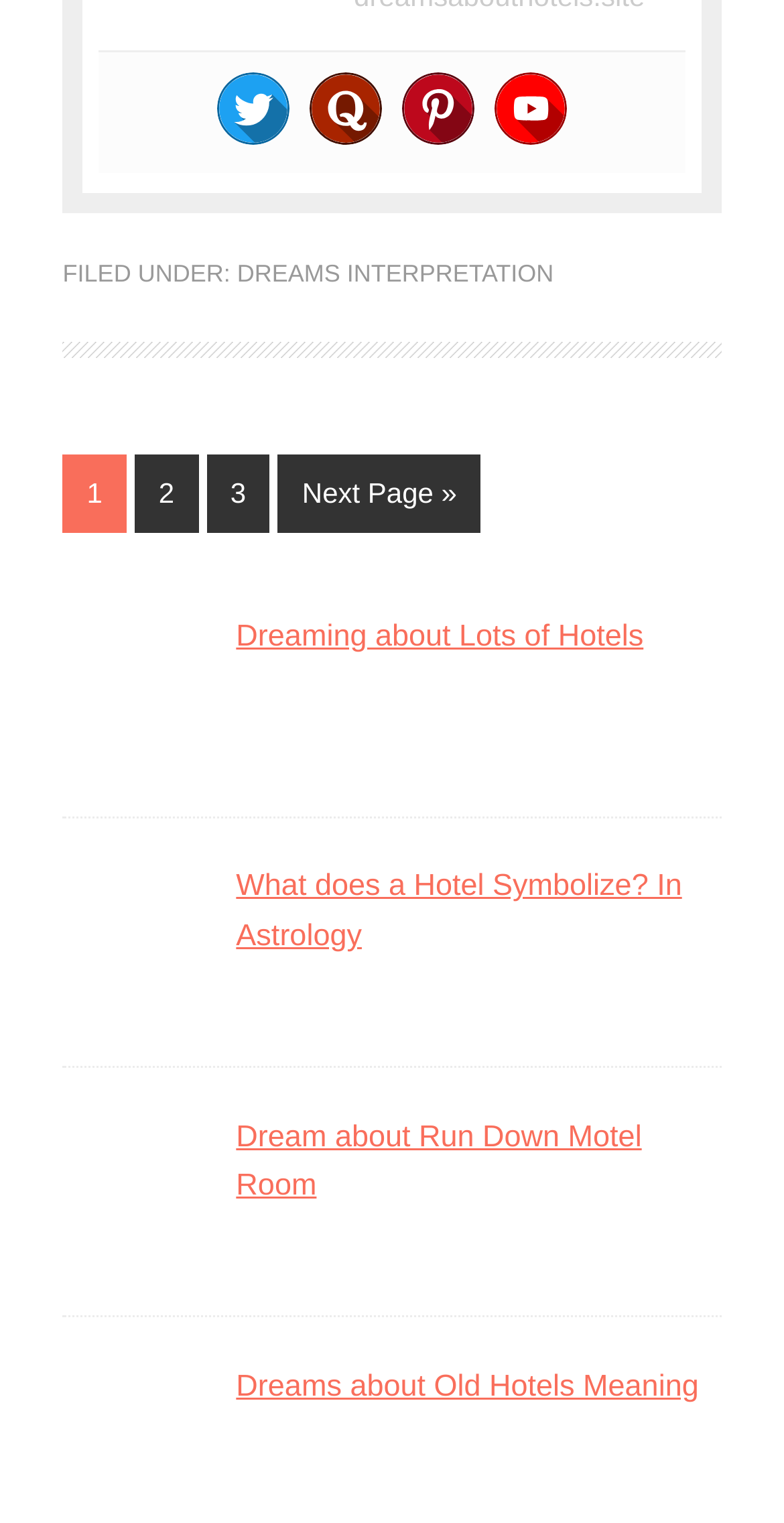Observe the image and answer the following question in detail: What is the category of the webpage's content?

In the footer section of the webpage, I found a static text element labeled as 'FILED UNDER:' followed by a link labeled as 'DREAMS INTERPRETATION'. This suggests that the content of the webpage falls under the category of dreams interpretation.